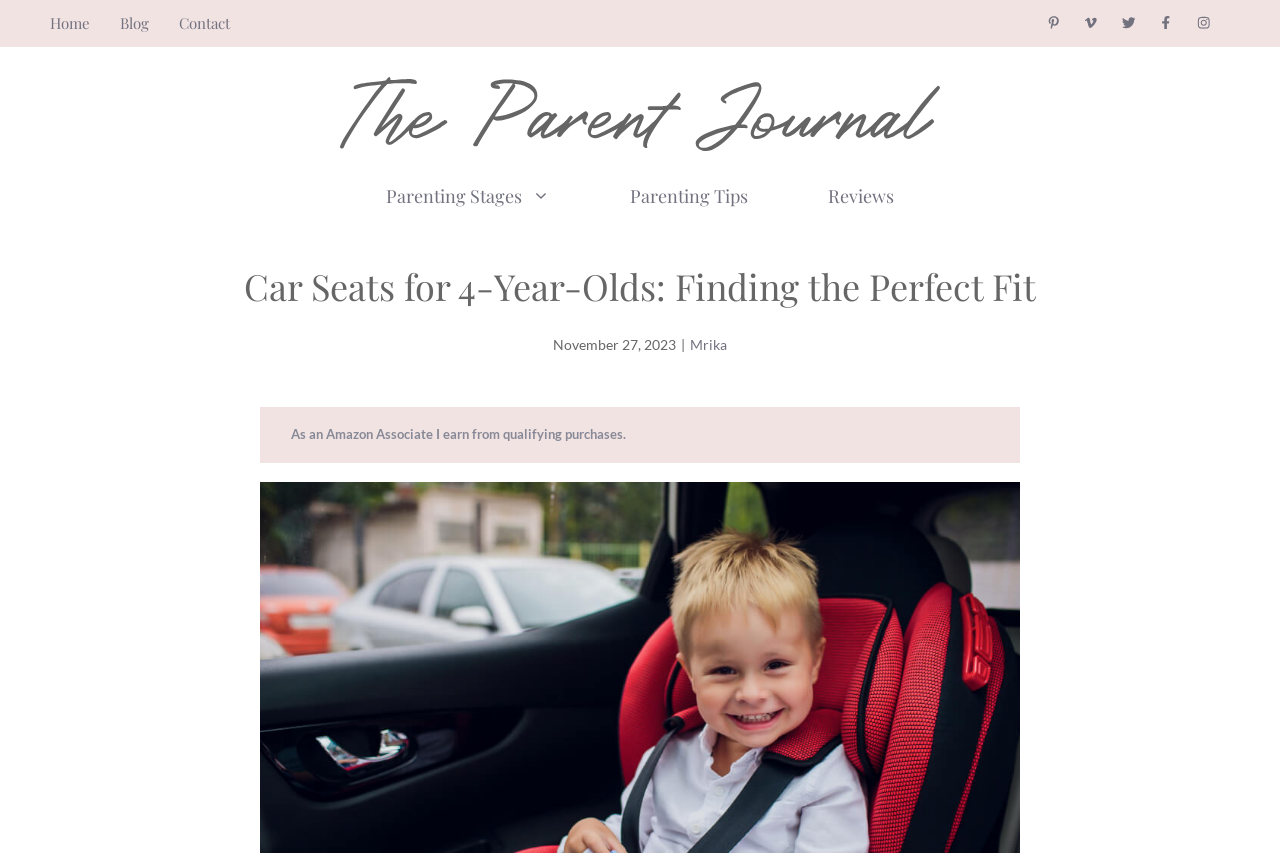What type of content does the website primarily focus on?
Provide a concise answer using a single word or phrase based on the image.

Parenting